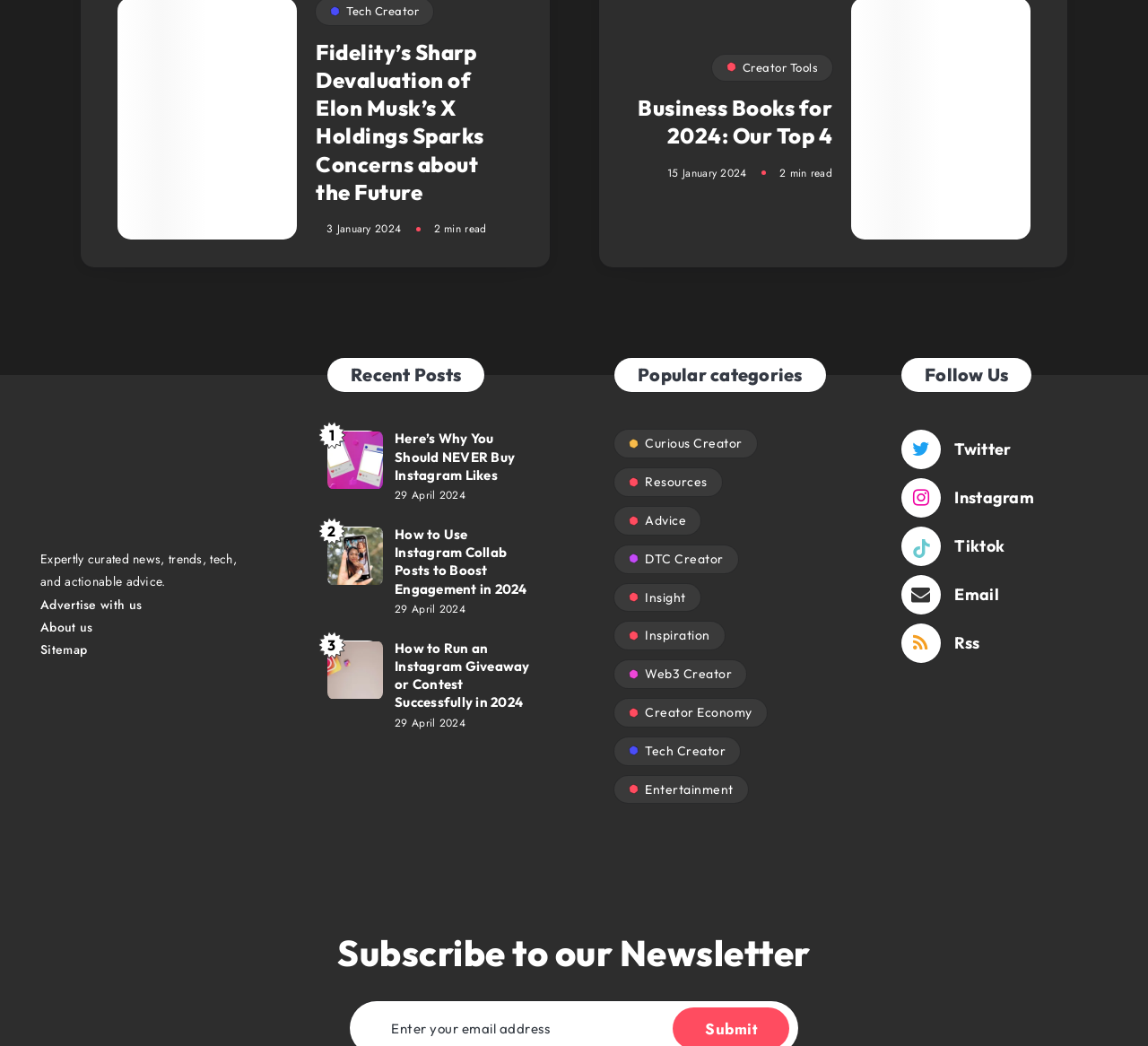Determine the bounding box coordinates of the area to click in order to meet this instruction: "Click on the Creator Tools link".

[0.62, 0.052, 0.725, 0.077]